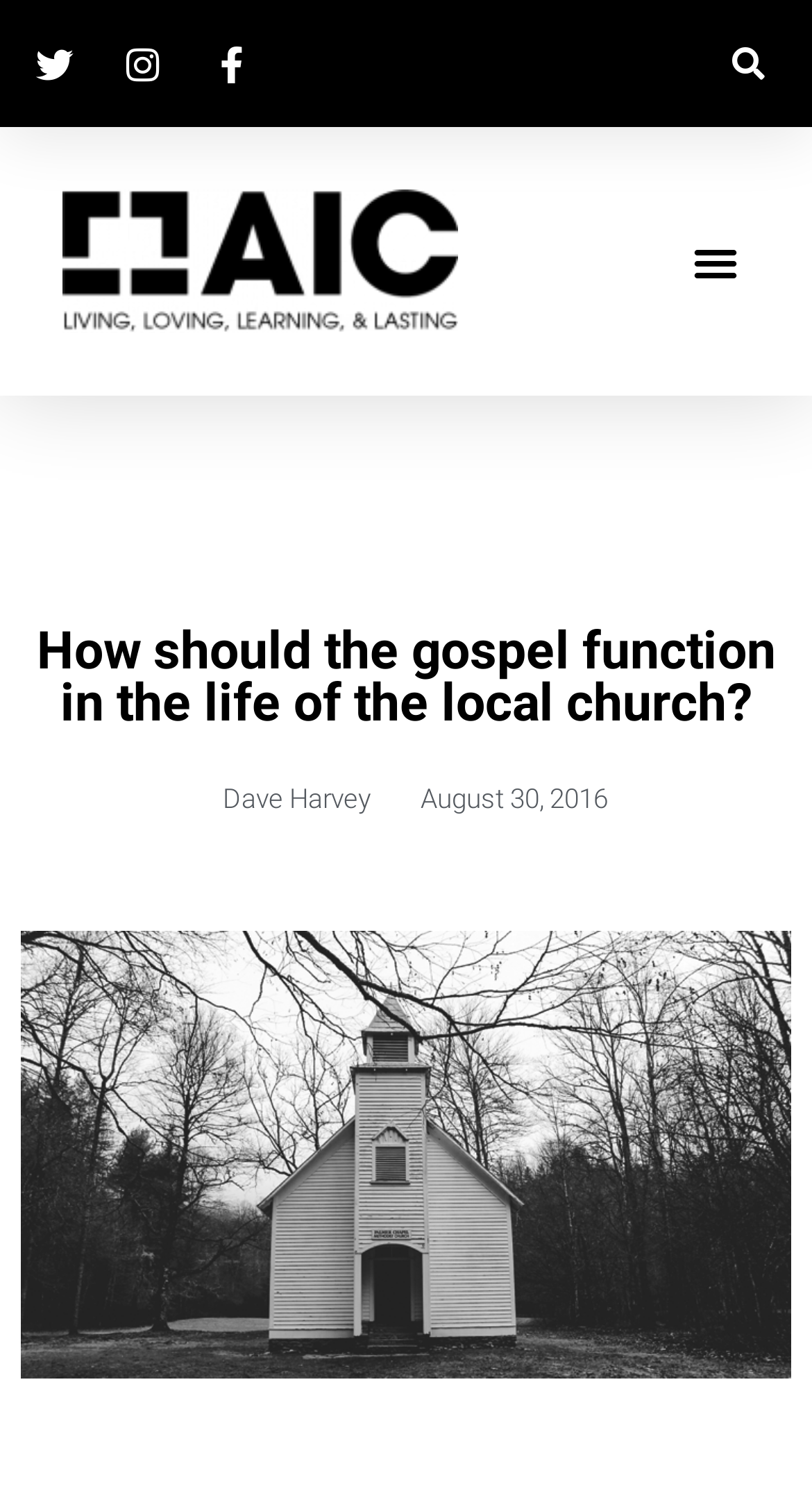Generate an in-depth caption that captures all aspects of the webpage.

The webpage appears to be a blog post or article from a Christian organization, specifically discussing the role of the gospel in the life of a local church. 

At the top left of the page, there are three links side by side, followed by a search bar with a "Search" button at the top right corner. Below the search bar, there is a menu toggle button. 

On the left side of the page, there is a logo image of "Am I Called?" with a link to the logo. 

The main content of the page starts with a heading that asks "How should the gospel function in the life of the local church?" This heading spans almost the entire width of the page. 

Below the heading, there is a byline that reads "Dave Harvey", and a link to the date "August 30, 2016" which is positioned to the right of the byline. 

The meta description suggests that the article will discuss the importance of pastors being able to effectively bring the gospel into the lives of their congregation, which is likely the main topic of the article.